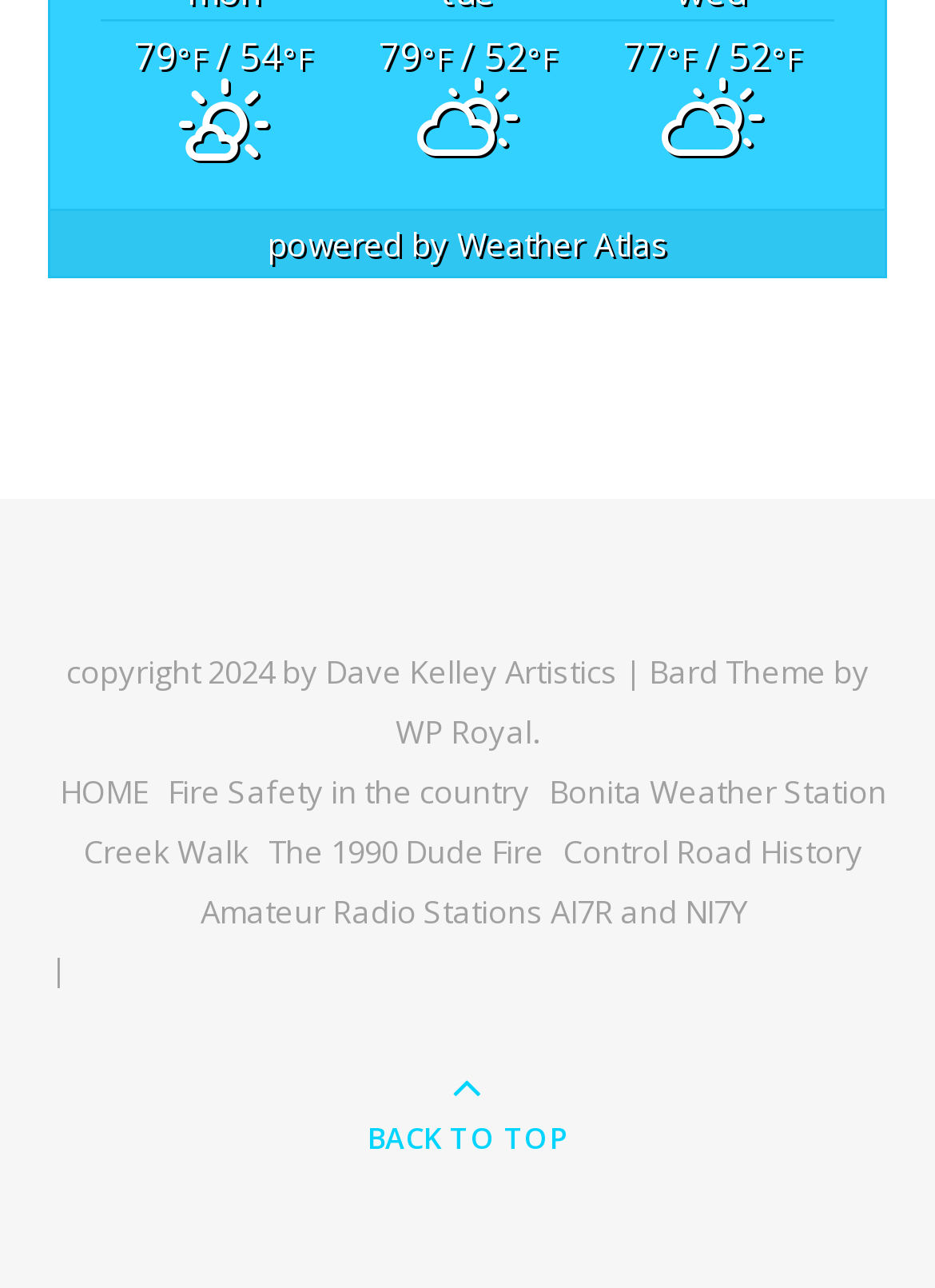What is the text of the 'BACK TO TOP' button?
Answer the question with a single word or phrase derived from the image.

BACK TO TOP